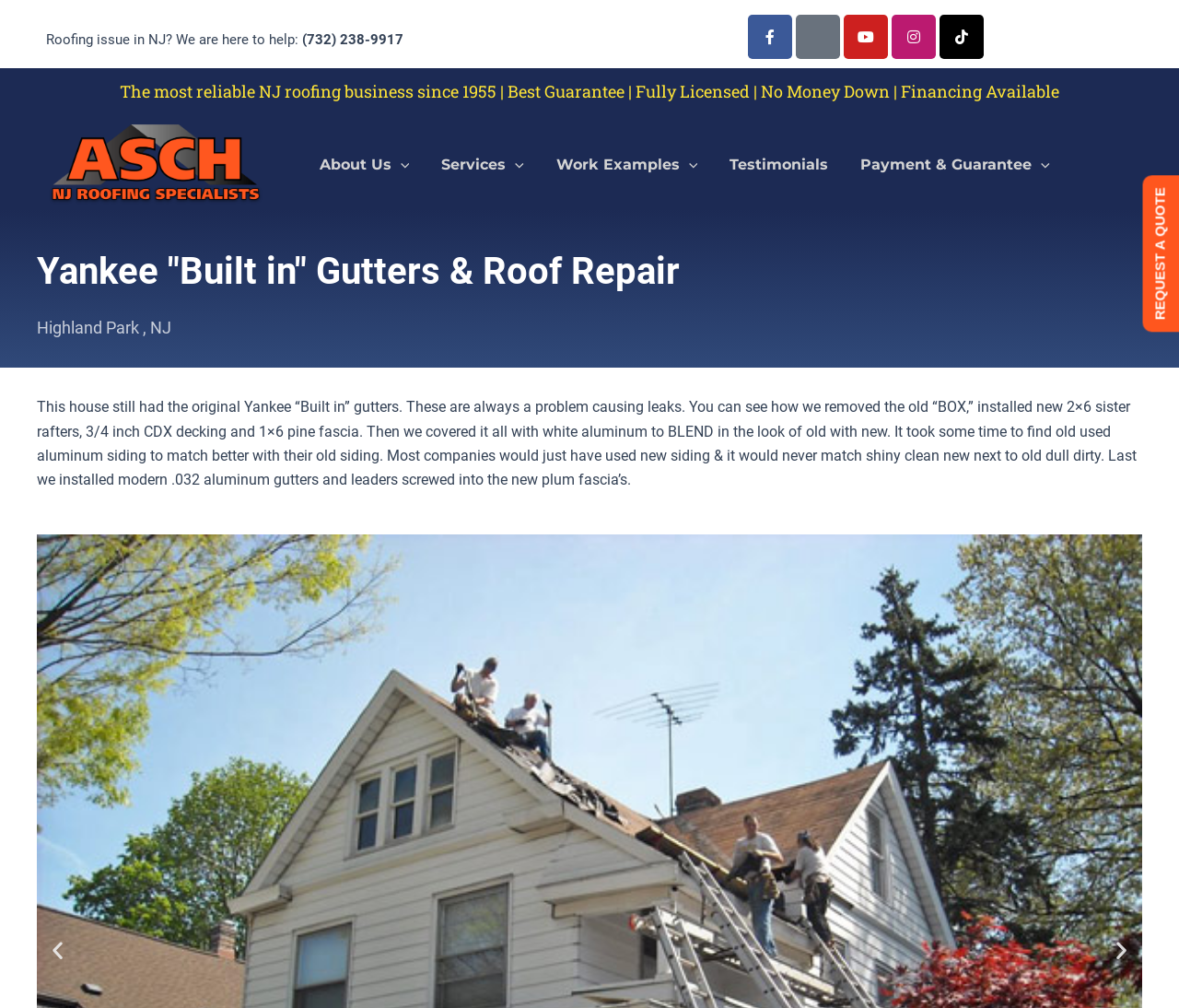What is the problem with the original Yankee 'Built in' gutters?
Respond to the question with a single word or phrase according to the image.

Leaks